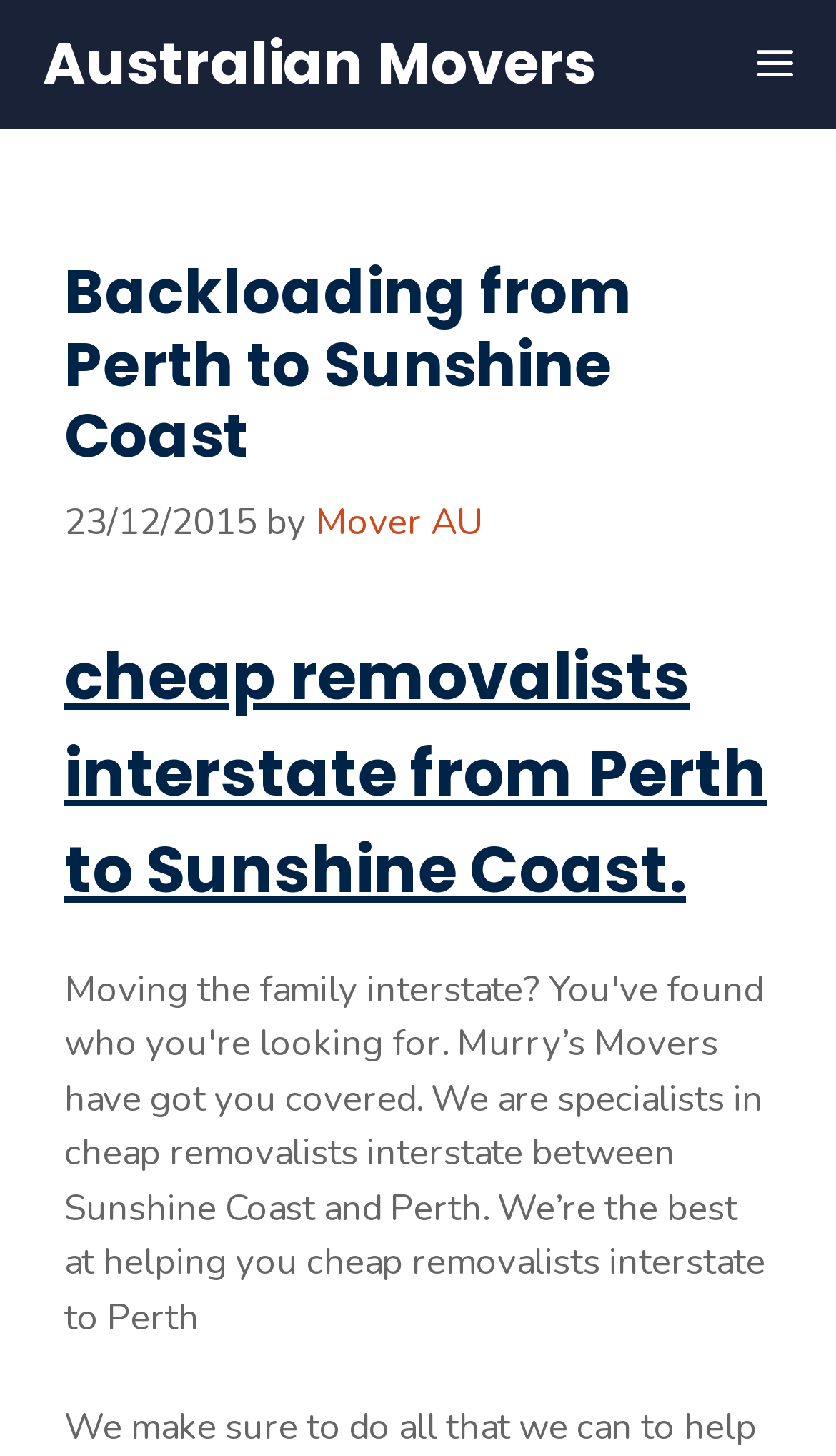Bounding box coordinates should be provided in the format (top-left x, top-left y, bottom-right x, bottom-right y) with all values between 0 and 1. Identify the bounding box for this UI element: parent_node: Website name="url"

None